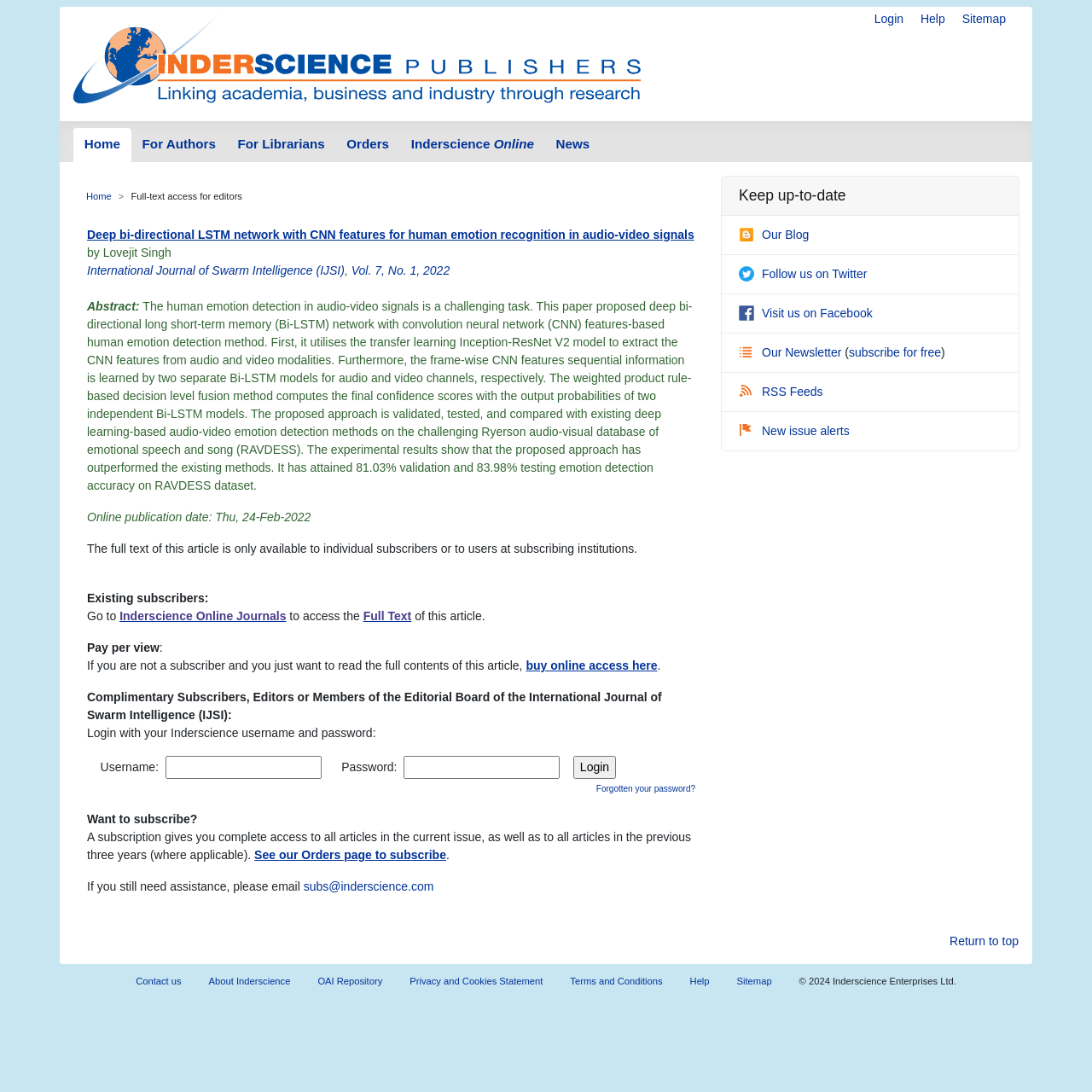What is the publication date of the article?
Answer the question with a single word or phrase by looking at the picture.

Thu, 24-Feb-2022